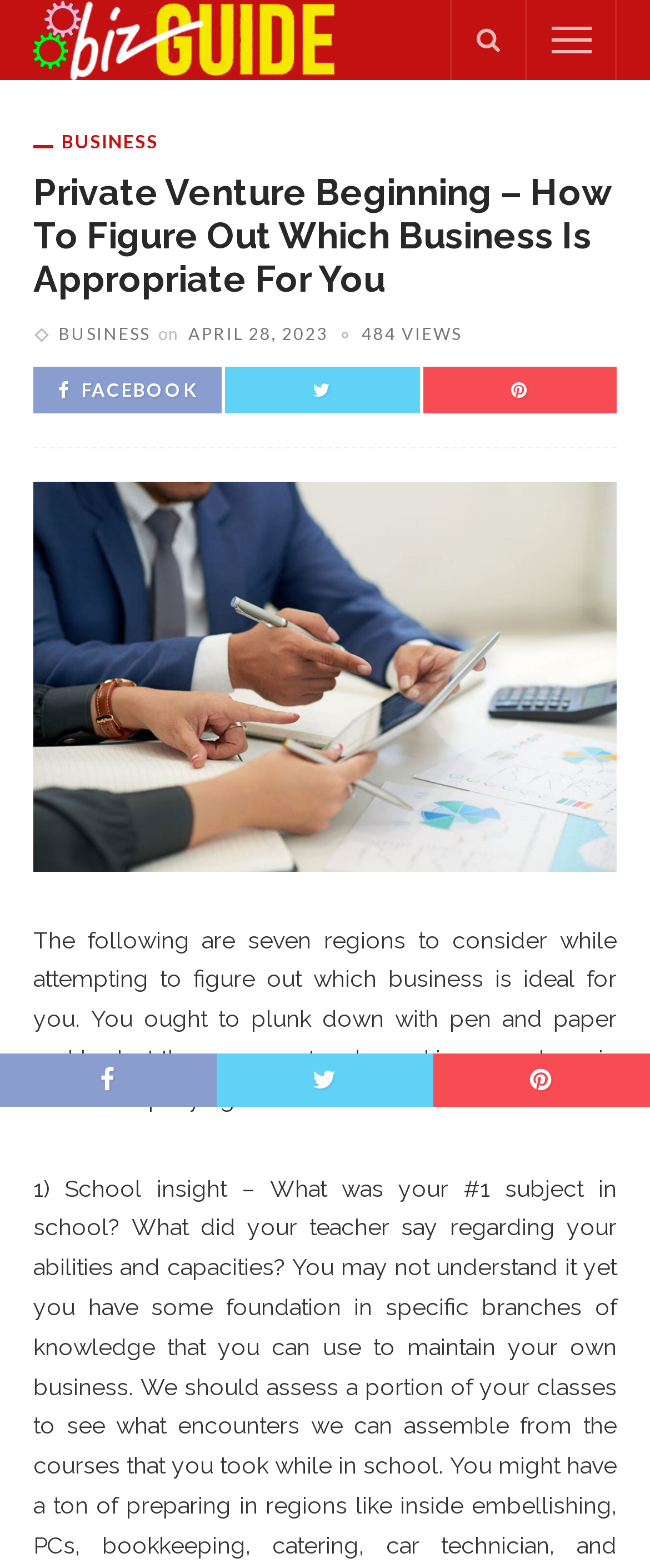Show the bounding box coordinates of the element that should be clicked to complete the task: "View BUSINESS category".

[0.051, 0.083, 0.244, 0.097]